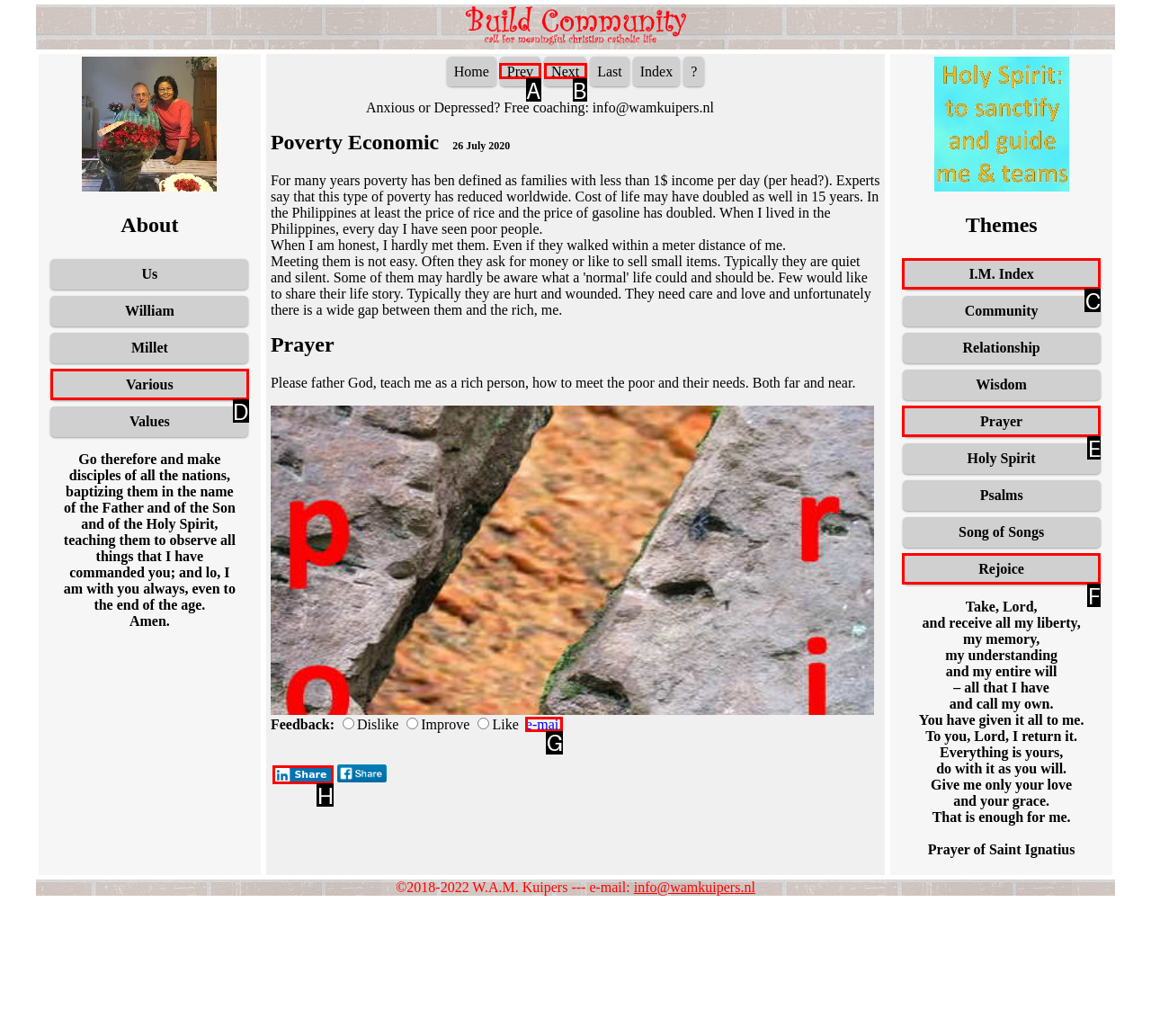Which lettered option should be clicked to achieve the task: Click the 'e-mail' link? Choose from the given choices.

G